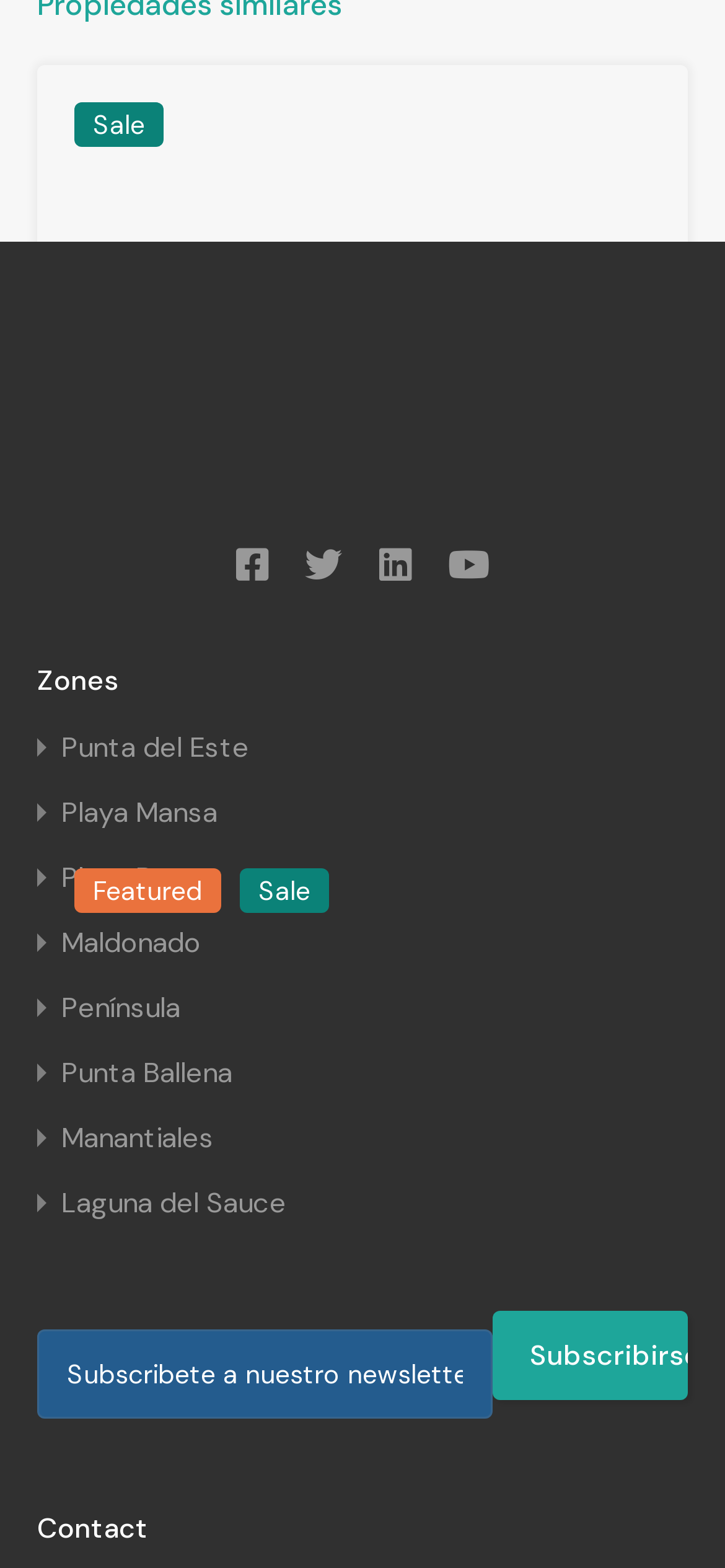What is the area of the first property?
Please provide a detailed and comprehensive answer to the question.

I searched for the area of the first property, '3 bedroom house, proximity to beach, Pinares'. The area is mentioned as '220' followed by 'm2', indicating a total area of 220 square meters.